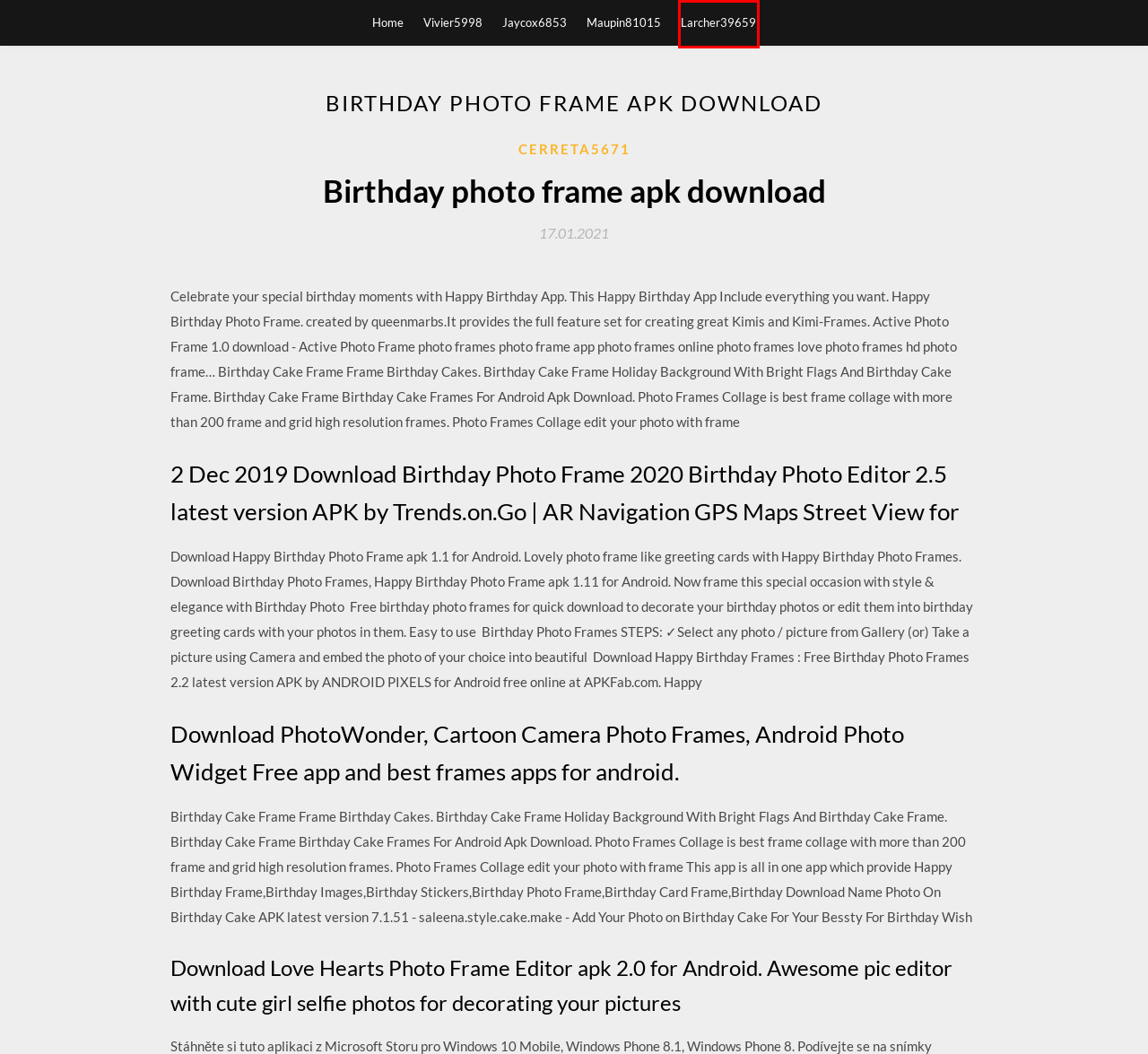Given a screenshot of a webpage with a red bounding box, please pick the webpage description that best fits the new webpage after clicking the element inside the bounding box. Here are the candidates:
A. Larcher39659
B. Jaycox6853
C. Maupin81015
D. Vivier5998
E. Download driver lan windows 7 64 bit asus [2020]
F. Test dpc apk download (2020)
G. download dead trigger 2 mod - faxfilesfvte.web.app
H. Google play store antivirus app download (2020)

A